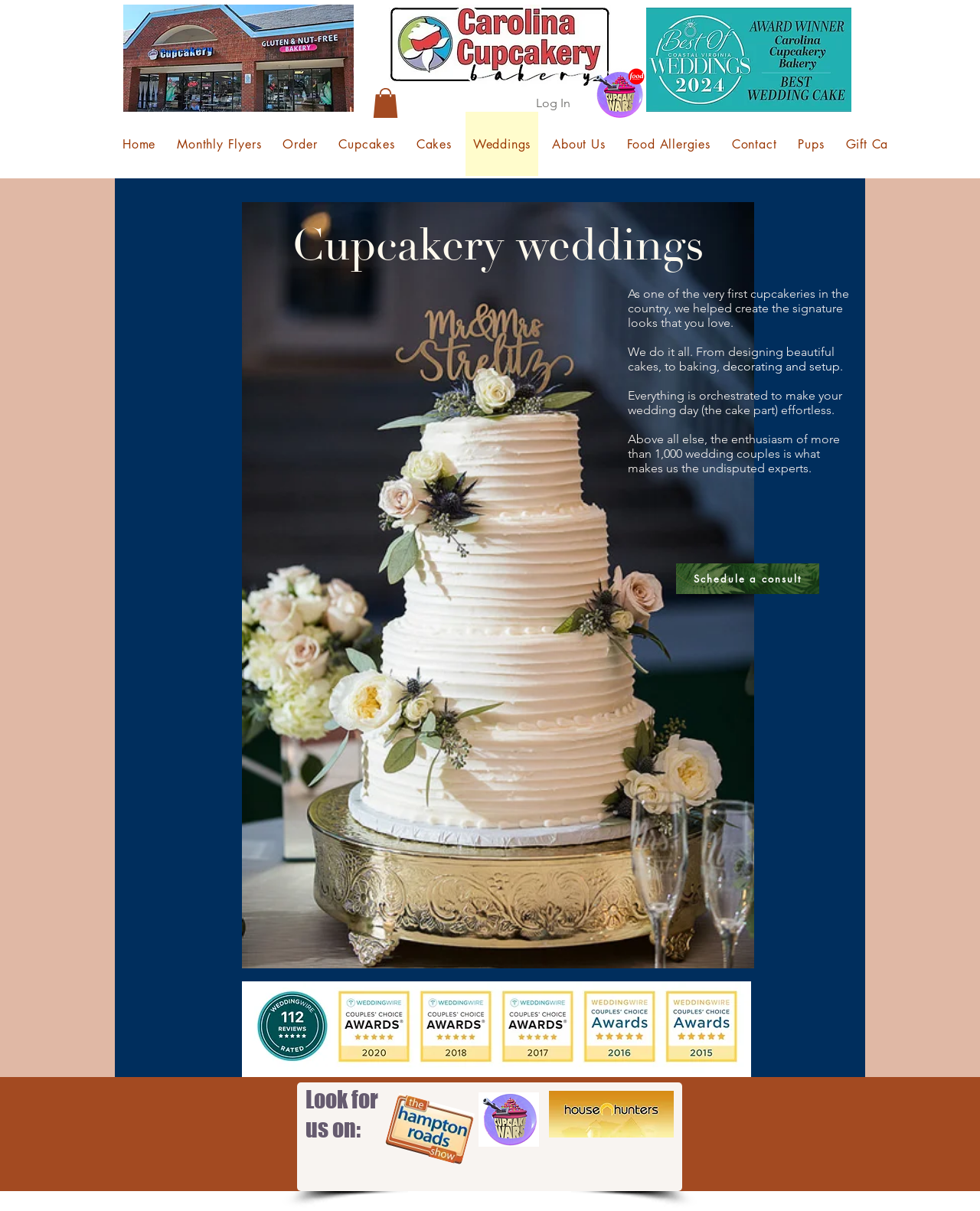Please find the bounding box for the UI element described by: "Monthly Flyers".

[0.173, 0.093, 0.275, 0.146]